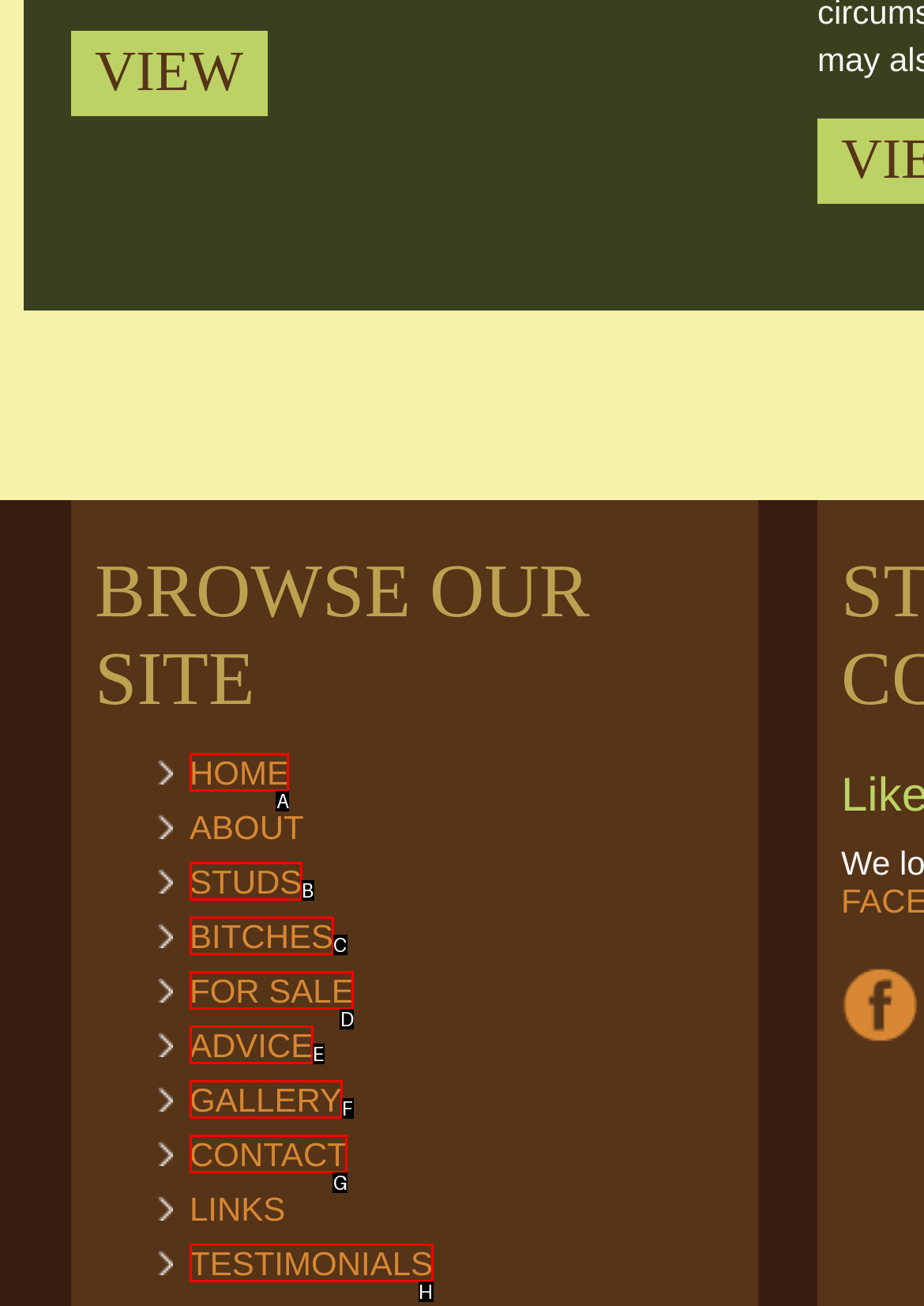Select the correct option based on the description: GK @ ByScoop
Answer directly with the option’s letter.

None